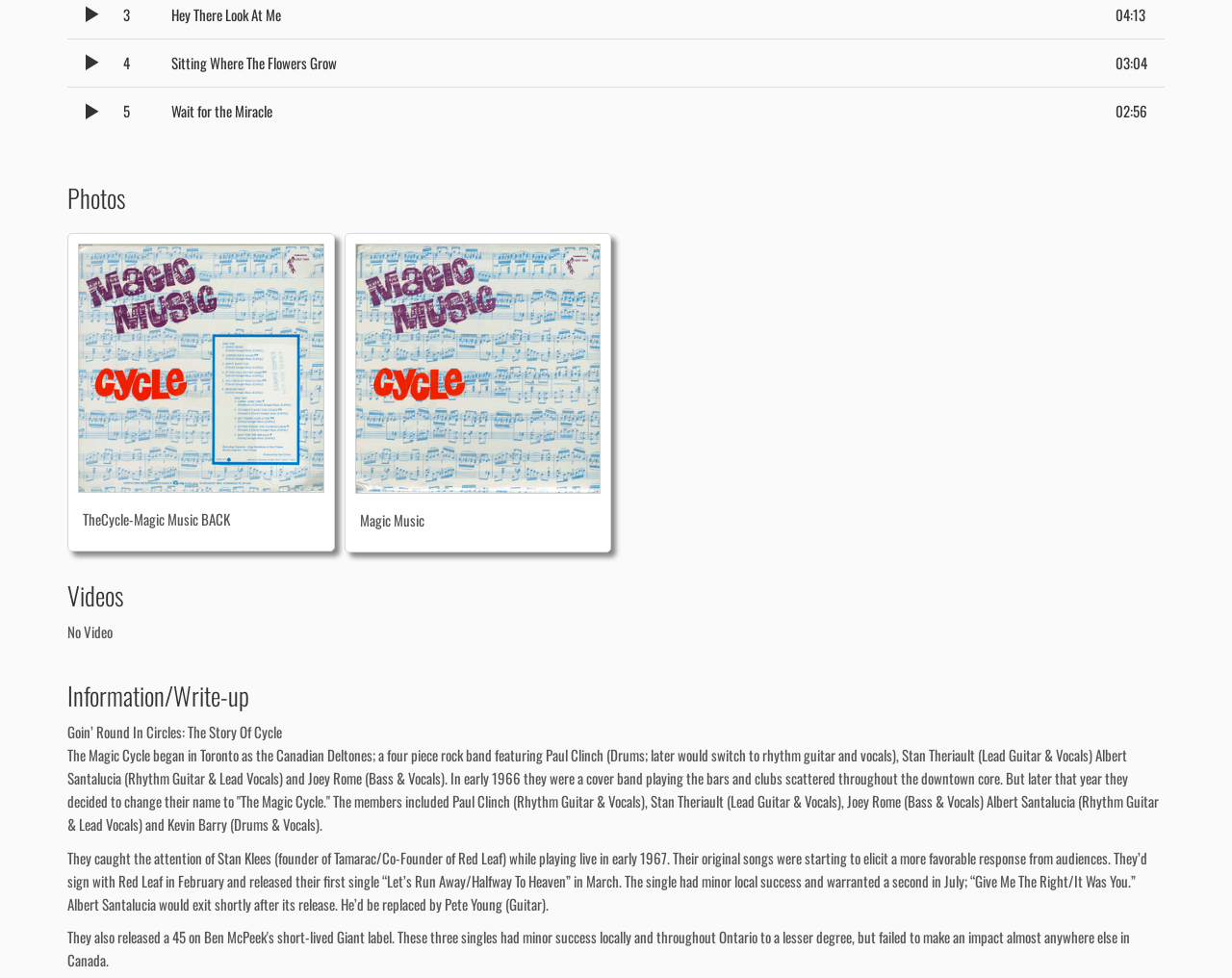Answer the following in one word or a short phrase: 
What replaced Albert Santalucia in the band?

Pete Young